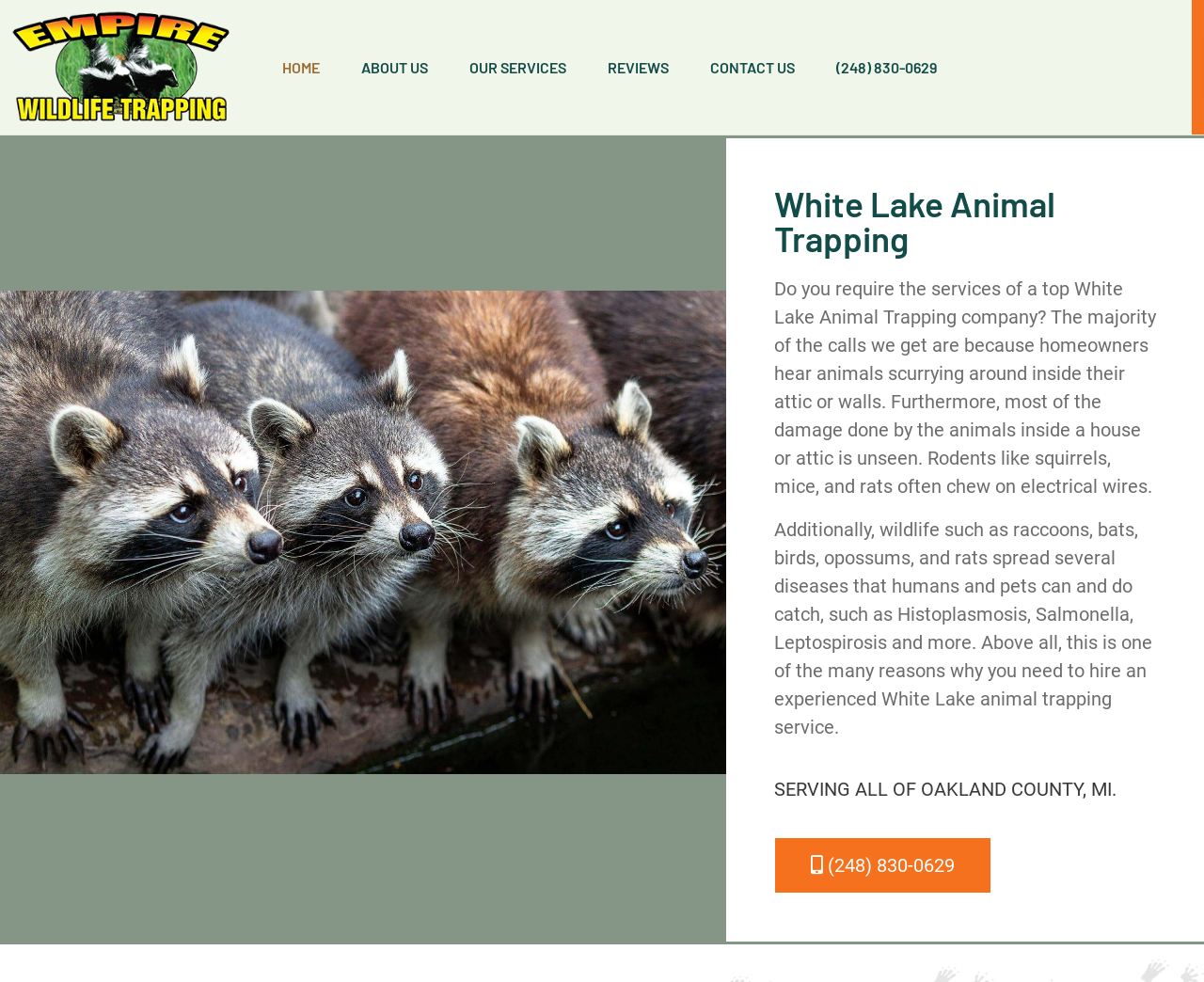Predict the bounding box for the UI component with the following description: "Reviews".

[0.505, 0.06, 0.555, 0.078]